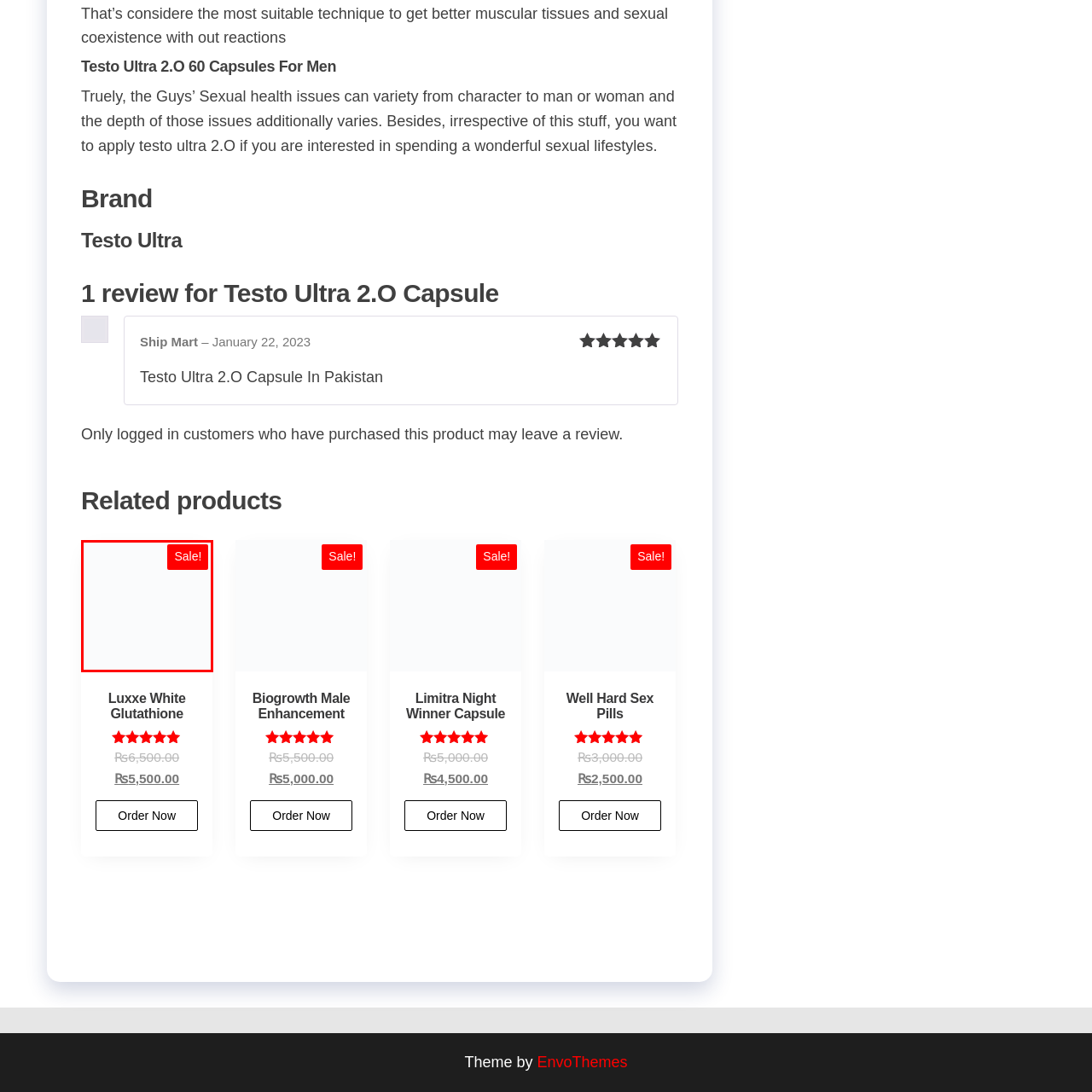What is the purpose of the 'Sale!' tag?
Observe the part of the image inside the red bounding box and answer the question concisely with one word or a short phrase.

To signal urgency and value